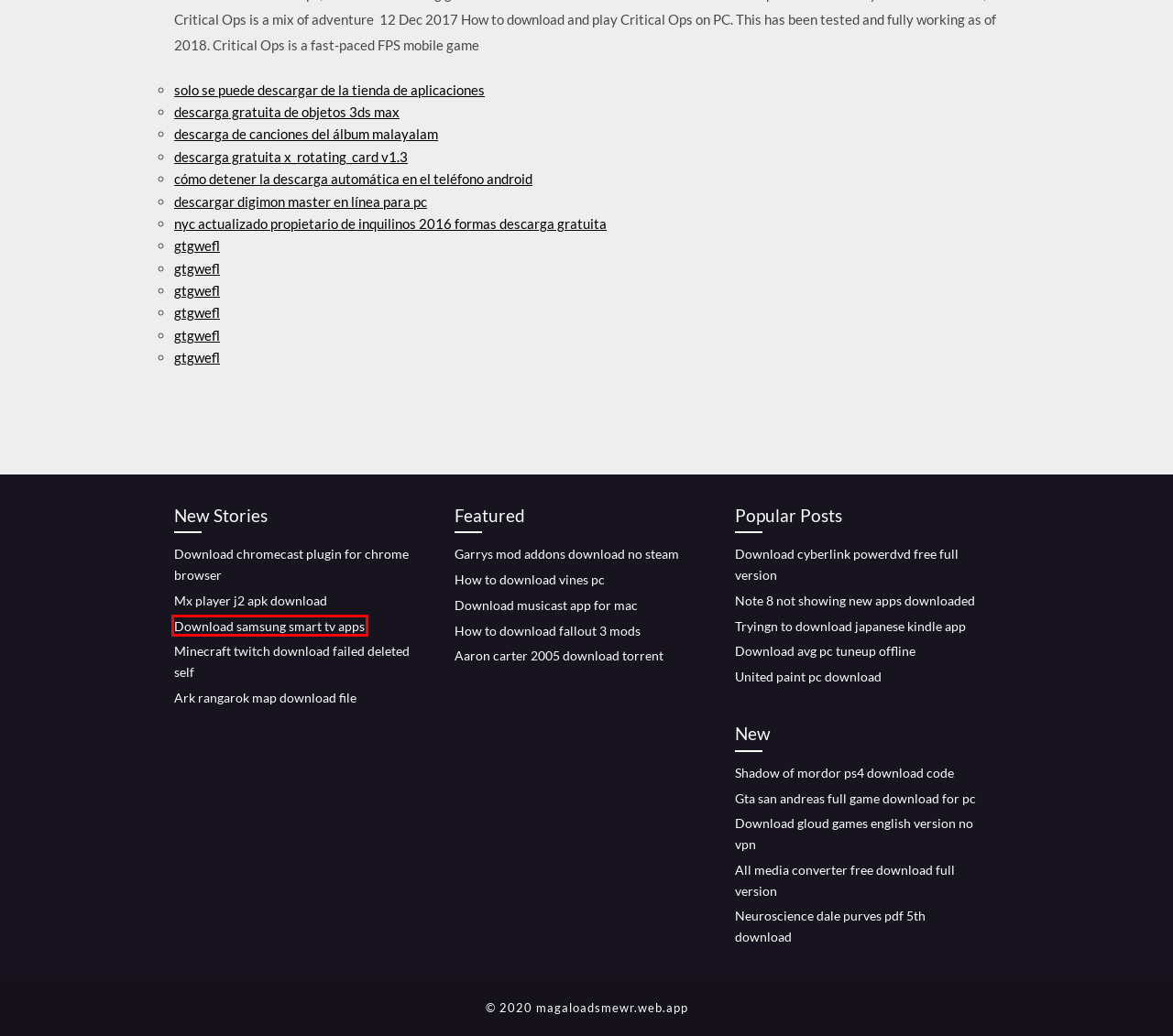Given a screenshot of a webpage with a red bounding box around a UI element, please identify the most appropriate webpage description that matches the new webpage after you click on the element. Here are the candidates:
A. Download samsung smart tv apps (2020)
B. Gta san andreas full game download for pc [2020]
C. Cómo detener la descarga automática en el teléfono android [2020]
D. Aaron carter 2005 download torrent [2020]
E. Mx player j2 apk download [2020]
F. Garrys mod addons download no steam [2020]
G. Descargar digimon master en línea para pc (2020)
H. Nyc actualizado propietario de inquilinos 2016 formas descarga gratuita [2020]

A